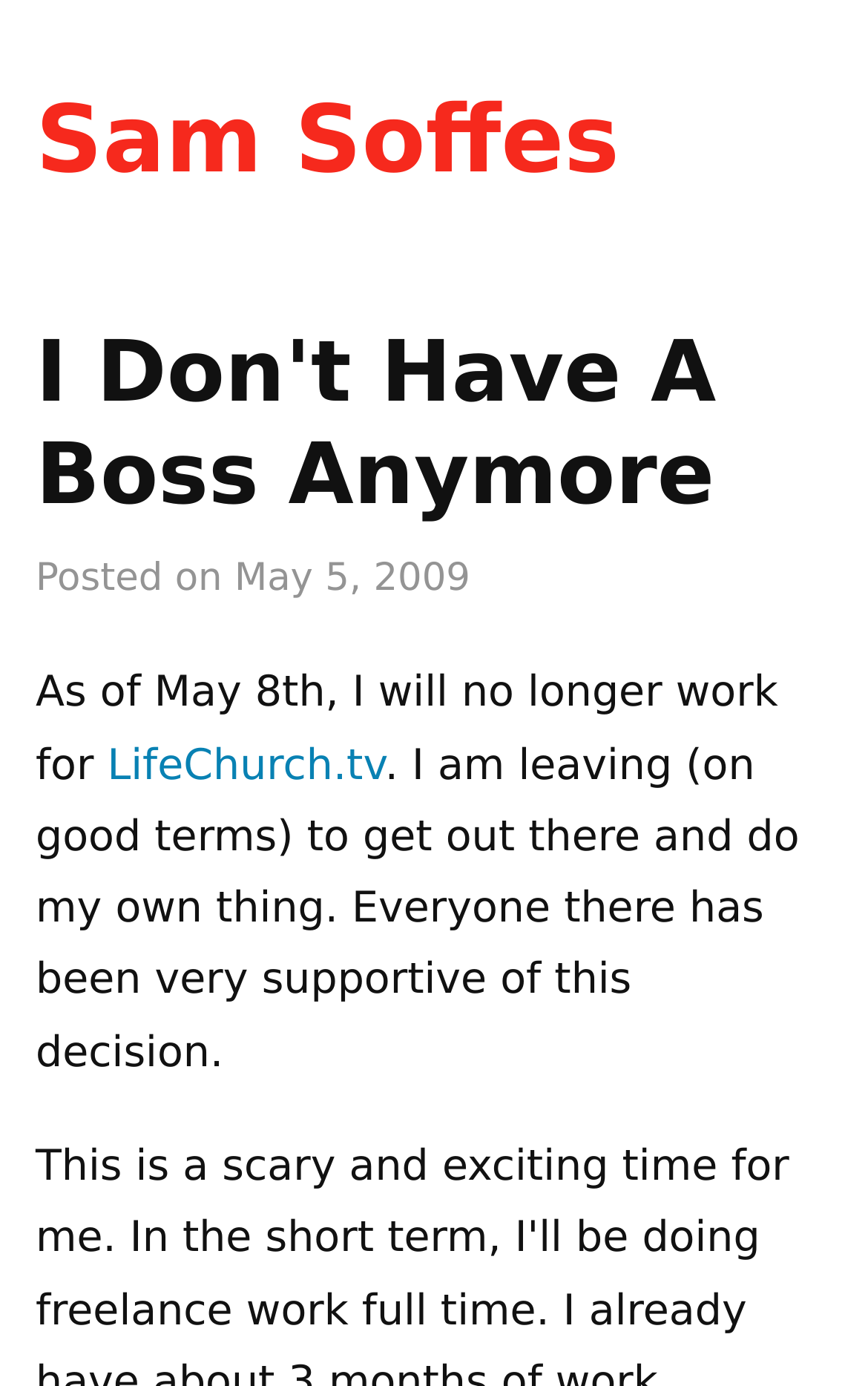What is the reason for the author's departure?
Answer the question with a single word or phrase by looking at the picture.

to get out there and do my own thing